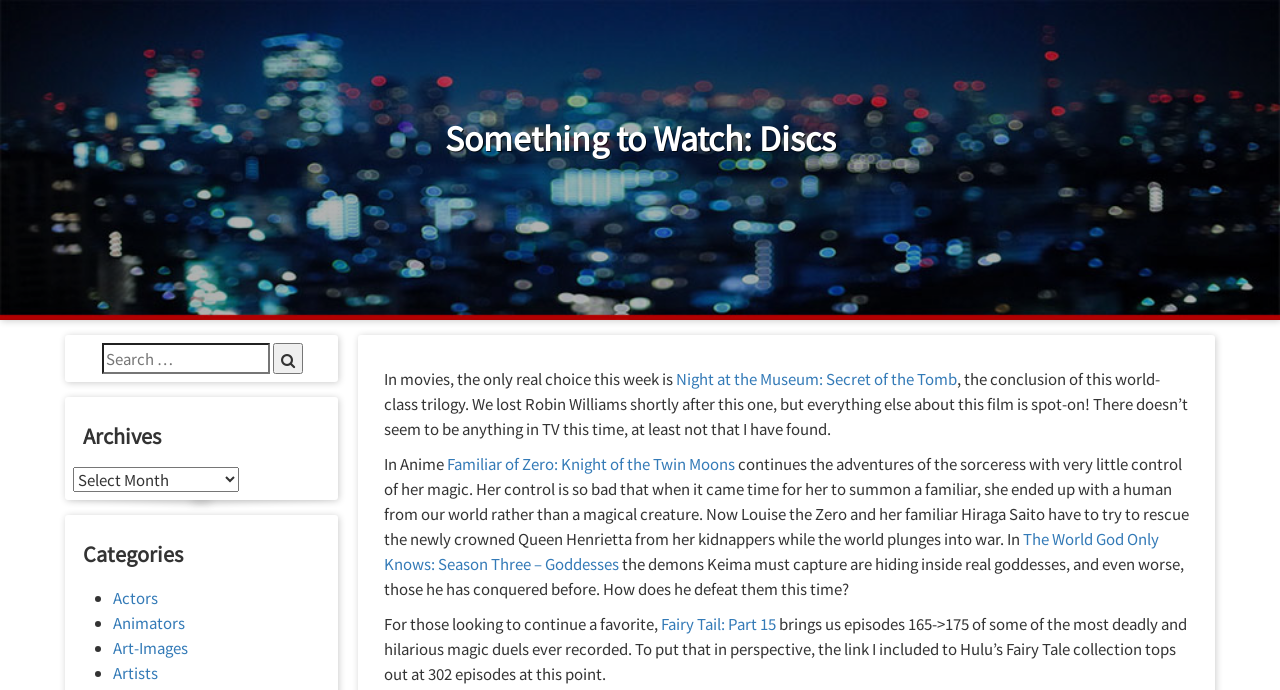Generate a thorough description of the webpage.

The webpage is a blog or review site focused on movies and anime. At the top, there is a listbox that spans the entire width of the page, containing an image with the title "Something to Watch: Discs" and a heading with the same title. Below the listbox, there is a section with a heading "Something to Watch: Discs" that contains a brief introduction to the content of the page.

The main content of the page is divided into three sections: movies, anime, and archives/categories. The movie section starts with a brief introduction, followed by a link to "Night at the Museum: Secret of the Tomb" and a short review of the film. The anime section is divided into three parts, each with a link to a different anime series: "Familiar of Zero: Knight of the Twin Moons", "The World God Only Knows: Season Three – Goddesses", and "Fairy Tail: Part 15". Each part has a brief summary of the anime series.

On the right side of the page, there is a search box with a button, and below it, there are three headings: "Archives", "Categories", and a list of categories including "Actors", "Animators", "Art-Images", and "Artists", each with a bullet point and a link.